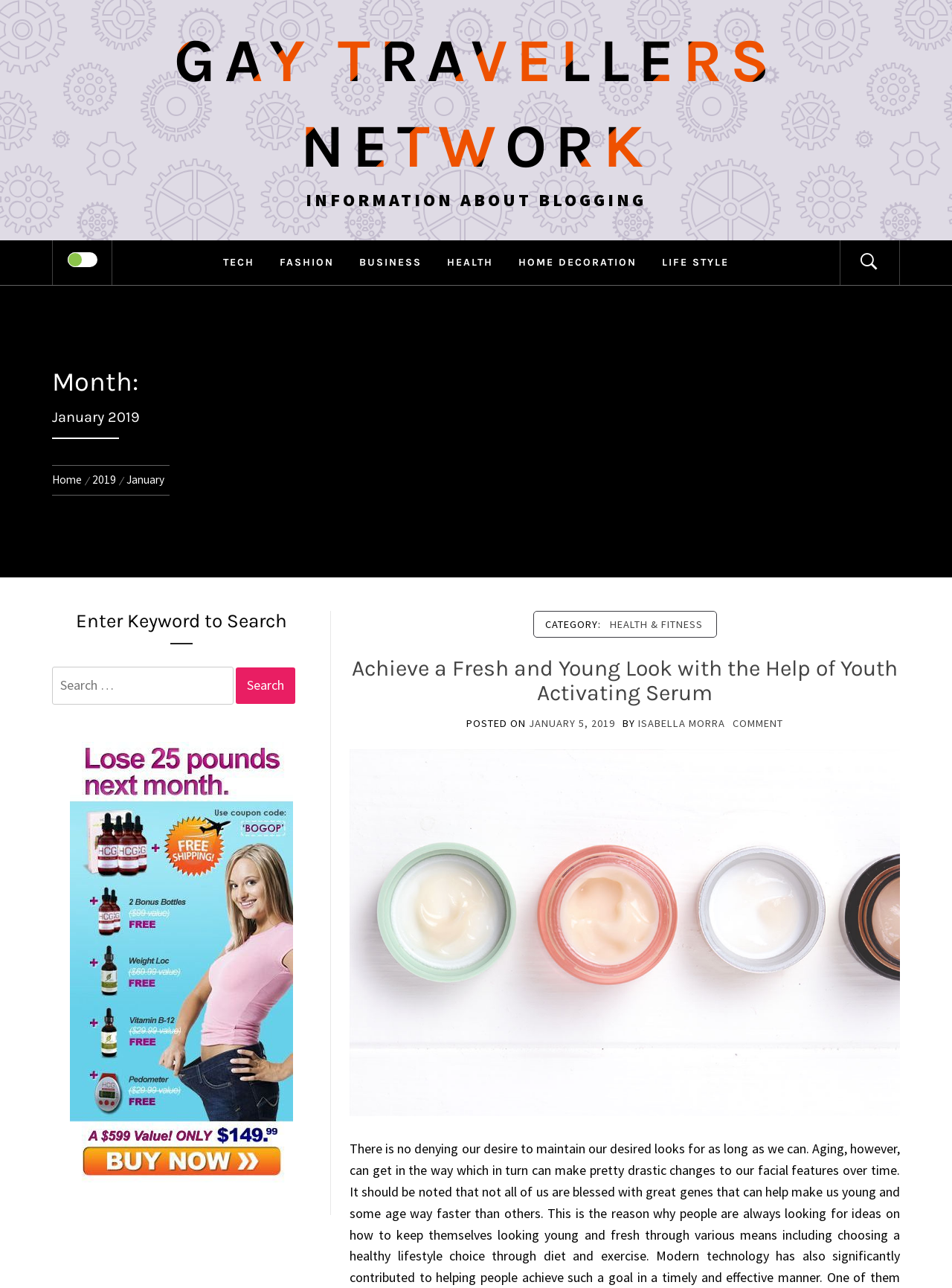Locate the UI element described by Home Decoration and provide its bounding box coordinates. Use the format (top-left x, top-left y, bottom-right x, bottom-right y) with all values as floating point numbers between 0 and 1.

[0.533, 0.187, 0.68, 0.221]